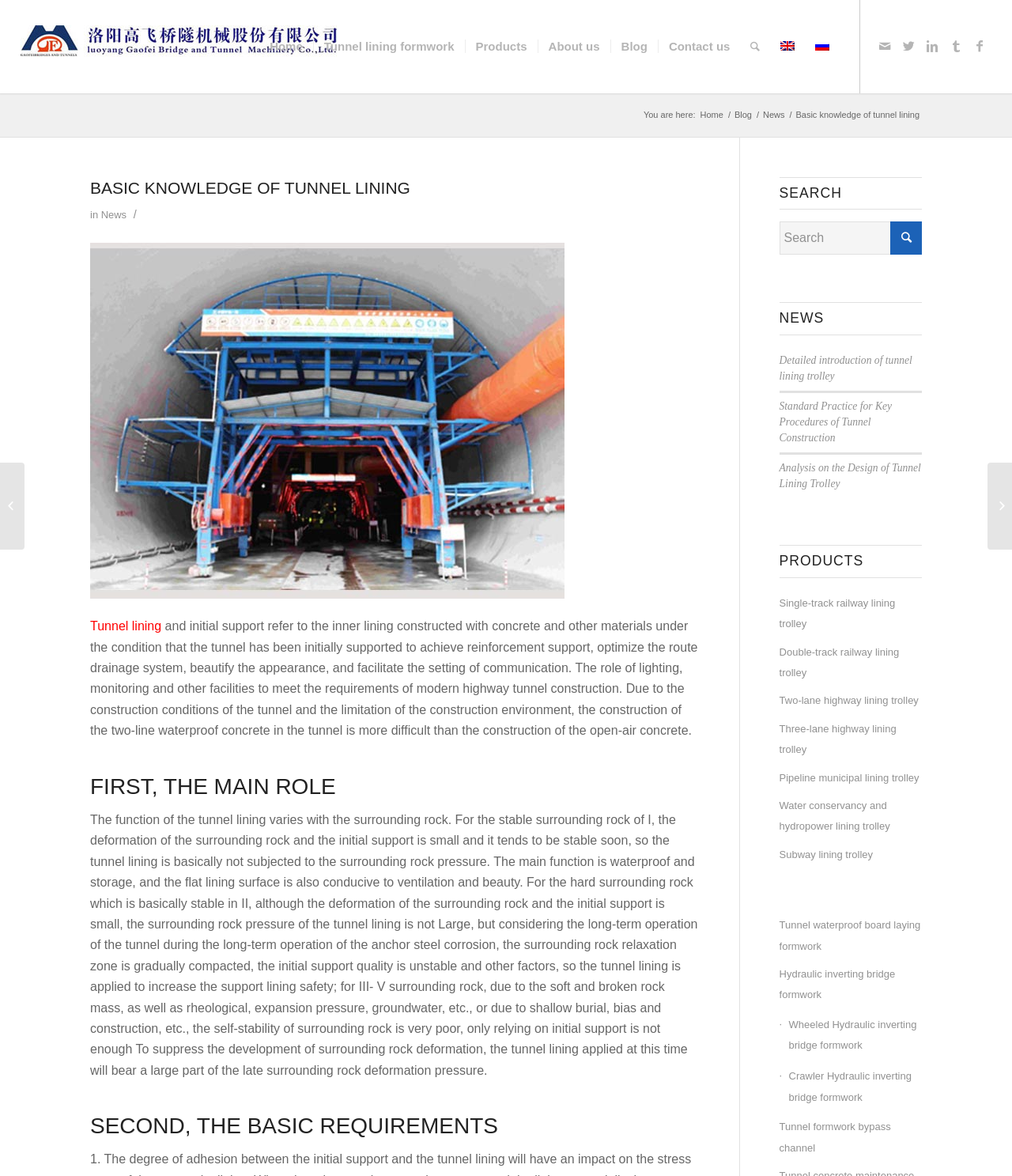Describe all the key features and sections of the webpage thoroughly.

This webpage is about basic knowledge of tunnel lining, with a focus on its construction, functions, and requirements. At the top, there is a navigation bar with links to "Home", "Tunnel lining formwork", "Products", "About us", "Blog", and "Contact us". To the right of the navigation bar, there are language options, including "English" and "Русский".

Below the navigation bar, there is a breadcrumb trail indicating the current page's location, with links to "Home", "Blog", and "News". The main content of the page is divided into sections, with headings such as "BASIC KNOWLEDGE OF TUNNEL LINING", "FIRST, THE MAIN ROLE", "SECOND, THE BASIC REQUIREMENTS", "SEARCH", "NEWS", and "PRODUCTS".

In the "BASIC KNOWLEDGE OF TUNNEL LINING" section, there is a brief introduction to tunnel lining, followed by a detailed explanation of its functions and requirements. This section also includes an image of tunnel concrete maintenance formwork.

The "SEARCH" section has a search bar and a button. The "NEWS" section lists several news articles related to tunnel lining, with links to detailed introductions. The "PRODUCTS" section lists various types of tunnel lining trolleys and formworks, with links to more information.

On the right side of the page, there are two columns of links. The top column has links to related articles, while the bottom column has links to different types of tunnel lining trolleys and formworks.